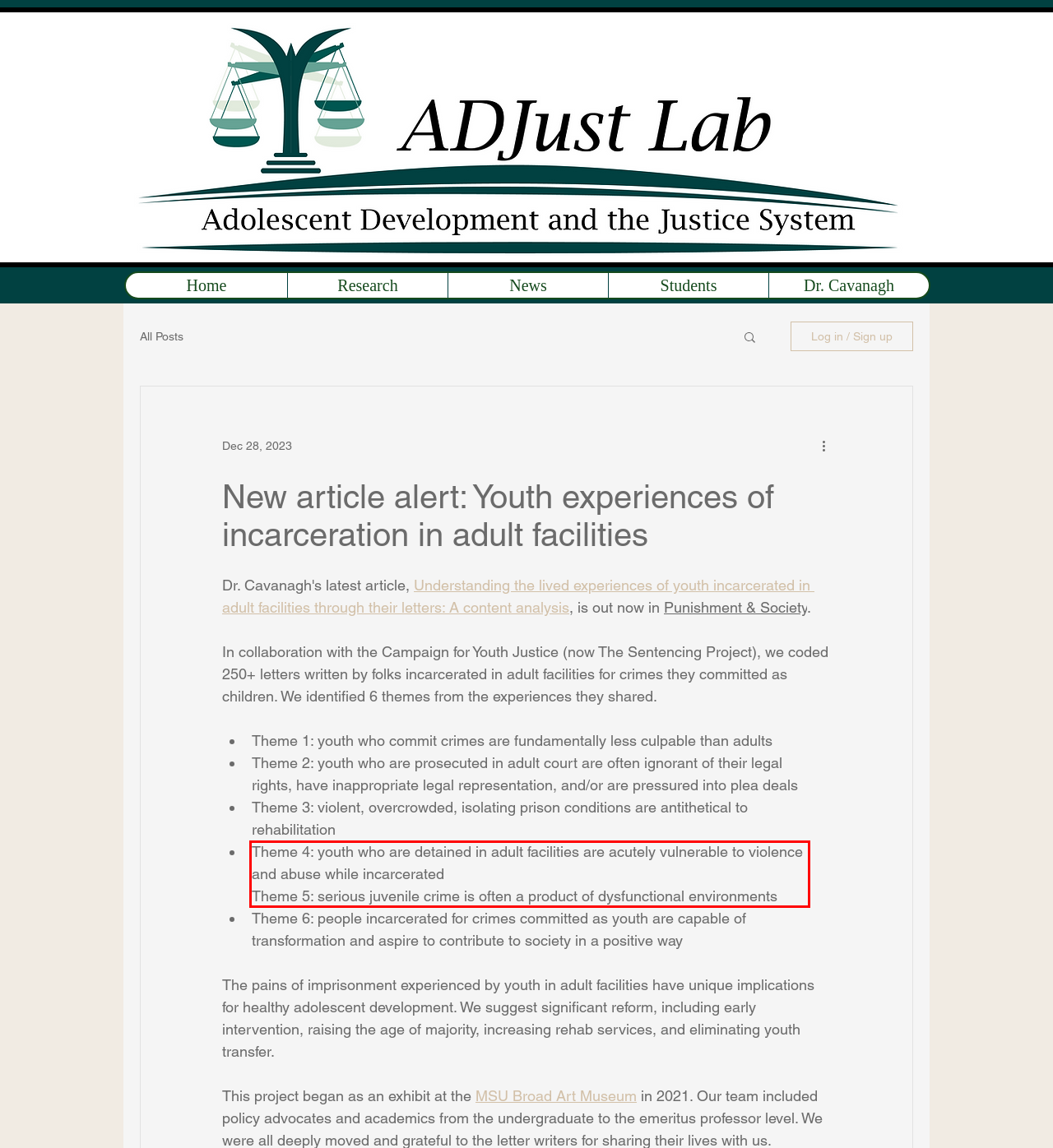Analyze the screenshot of the webpage that features a red bounding box and recognize the text content enclosed within this red bounding box.

Theme 4: youth who are detained in adult facilities are acutely vulnerable to violence and abuse while incarcerated Theme 5: serious juvenile crime is often a product of dysfunctional environments